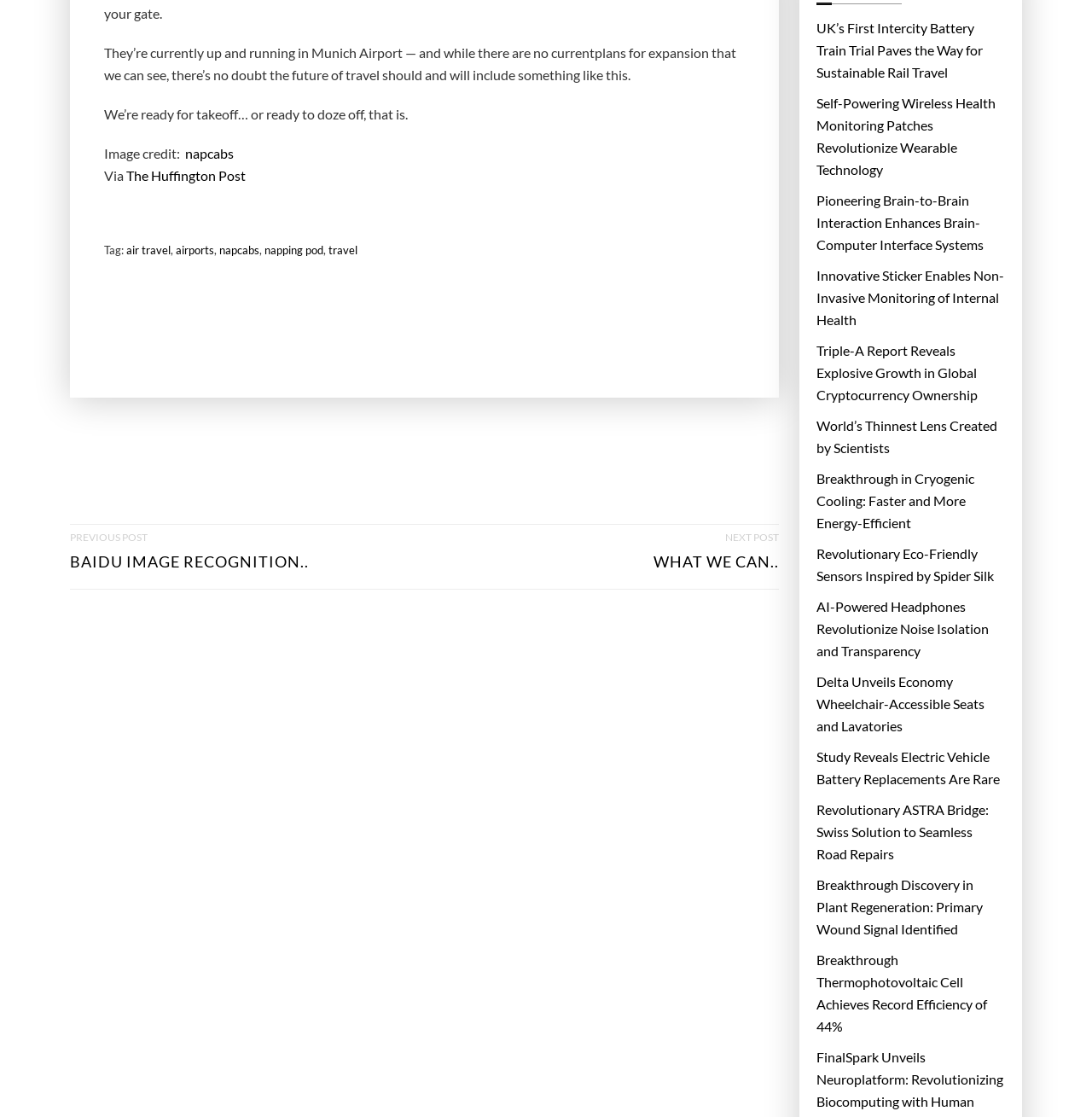Find the bounding box coordinates of the element you need to click on to perform this action: 'View the previous post about Baidu image recognition'. The coordinates should be represented by four float values between 0 and 1, in the format [left, top, right, bottom].

[0.064, 0.47, 0.283, 0.527]